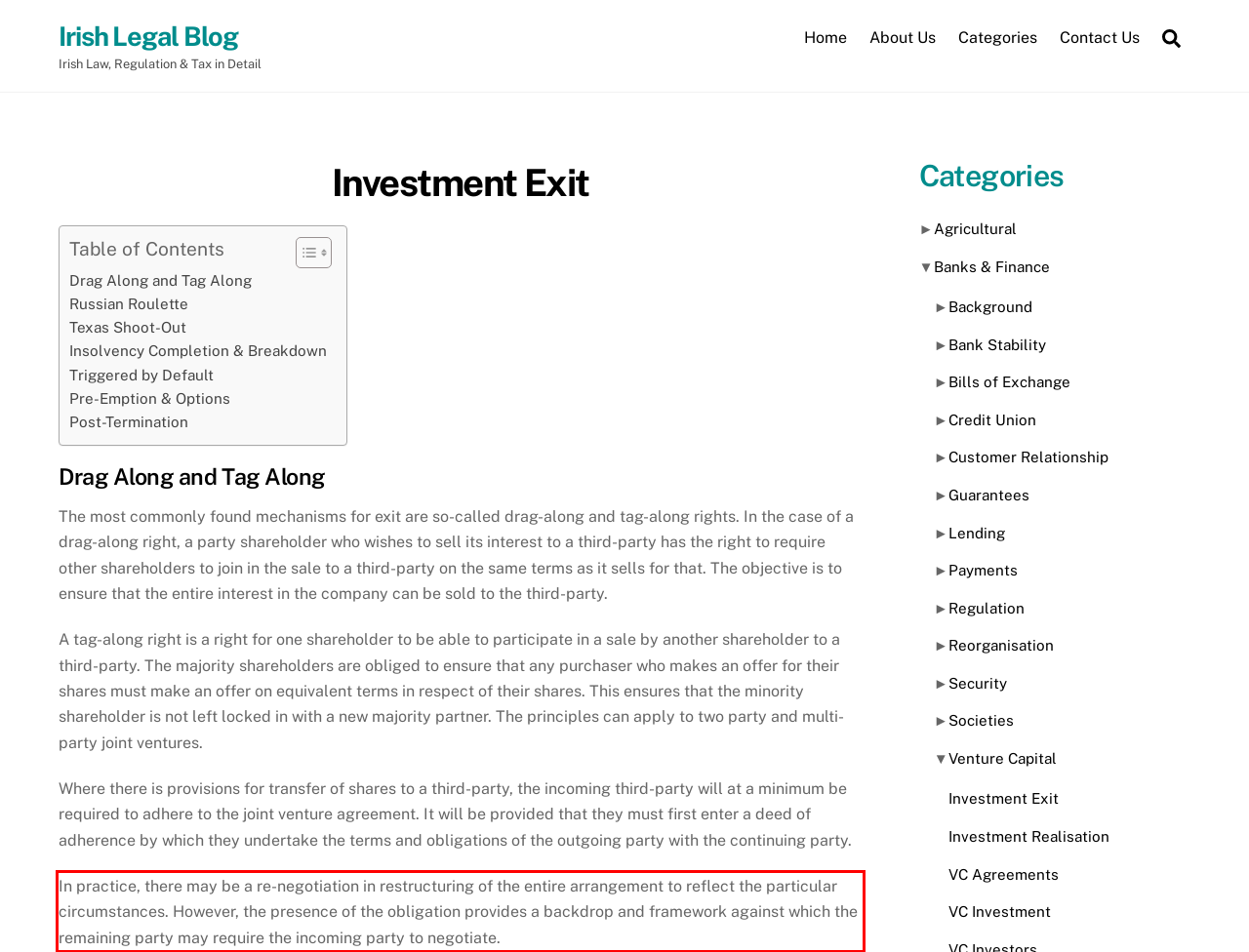Observe the screenshot of the webpage that includes a red rectangle bounding box. Conduct OCR on the content inside this red bounding box and generate the text.

In practice, there may be a re-negotiation in restructuring of the entire arrangement to reflect the particular circumstances. However, the presence of the obligation provides a backdrop and framework against which the remaining party may require the incoming party to negotiate.